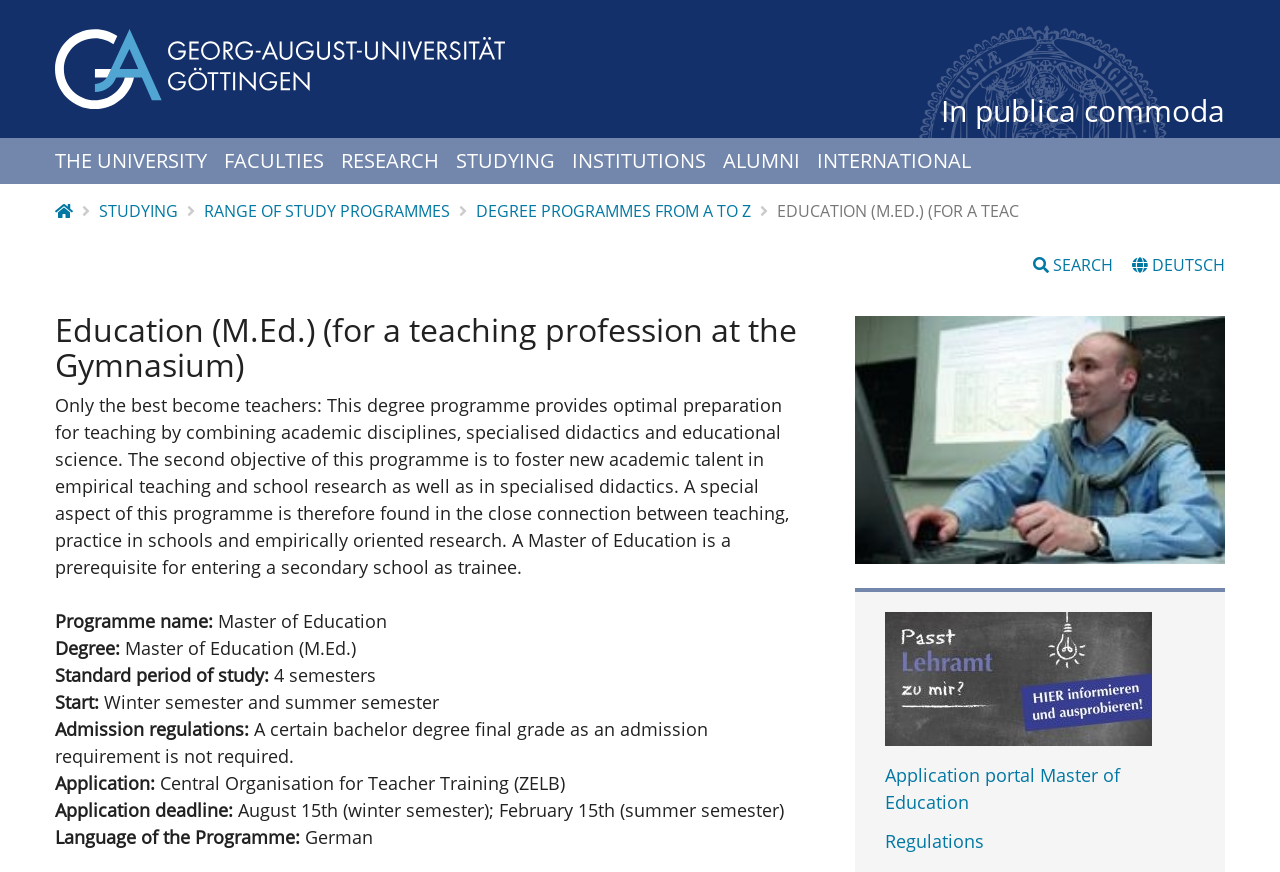Determine the bounding box coordinates for the clickable element required to fulfill the instruction: "View the degree programme details". Provide the coordinates as four float numbers between 0 and 1, i.e., [left, top, right, bottom].

[0.043, 0.358, 0.625, 0.439]